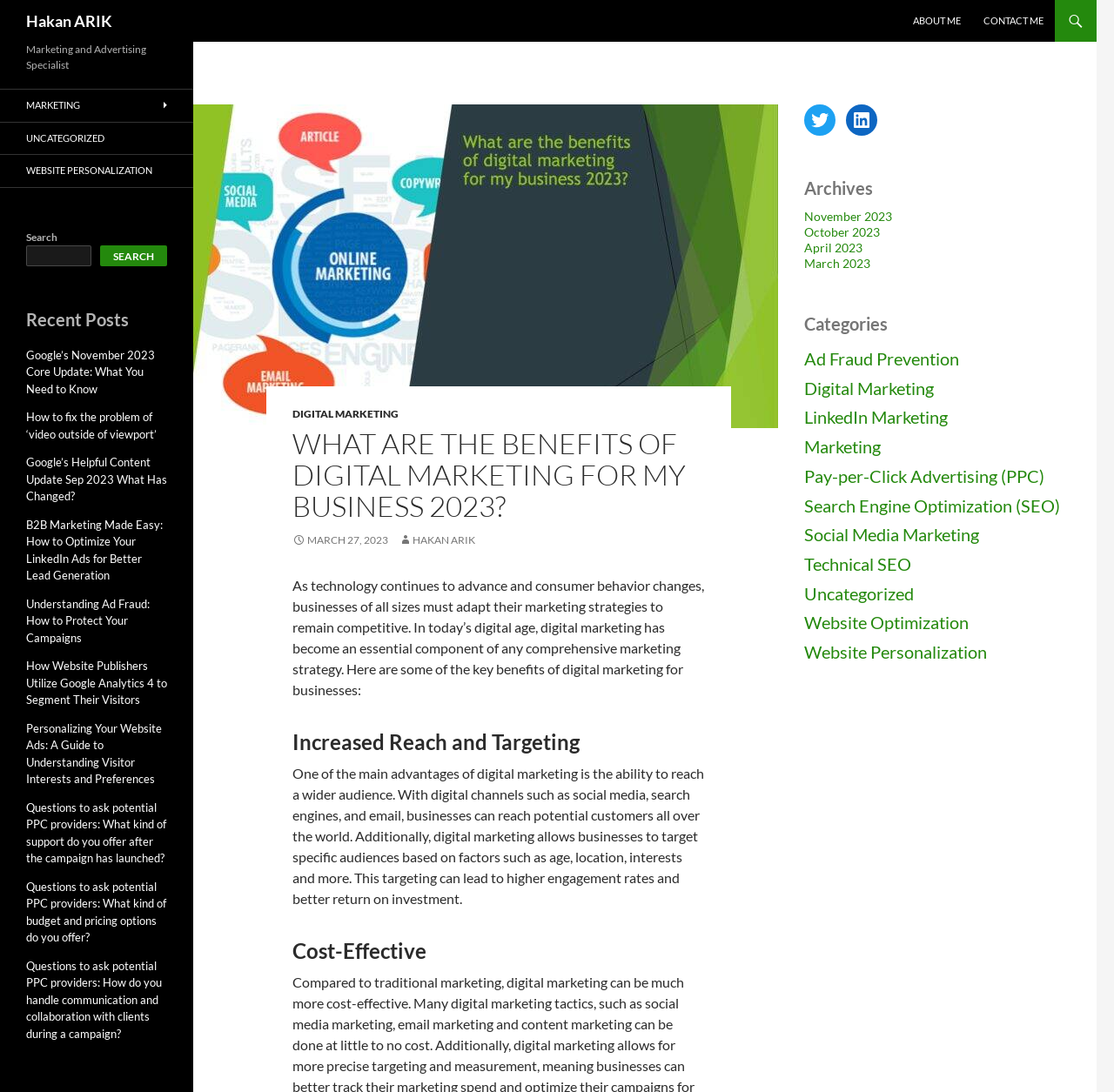Create an elaborate caption for the webpage.

This webpage is about the benefits of digital marketing for businesses, specifically in 2023. At the top, there is a heading with the title "What are the benefits of digital marketing for my business 2023?" and a link to "Hakan ARIK". Below this, there are three links: "ABOUT ME", "CONTACT ME", and an image related to digital marketing.

The main content of the page is divided into sections. The first section has a heading "WHAT ARE THE BENEFITS OF DIGITAL MARKETING FOR MY BUSINESS 2023?" and a link to "DIGITAL MARKETING". Below this, there is a paragraph of text explaining the importance of digital marketing in today's digital age.

The next section has a heading "Increased Reach and Targeting" and explains how digital marketing allows businesses to reach a wider audience and target specific groups. This is followed by a section with a heading "Cost-Effective" that discusses the cost-effectiveness of digital marketing.

On the right side of the page, there are several links to social media platforms, including Twitter and LinkedIn. Below this, there are links to archives, categorized by month, and categories, including "Ad Fraud Prevention", "Digital Marketing", and "Search Engine Optimization (SEO)".

At the bottom of the page, there are links to recent posts, including articles about Google's core updates, LinkedIn ads, and website personalization. There is also a search bar with a button to search the website.